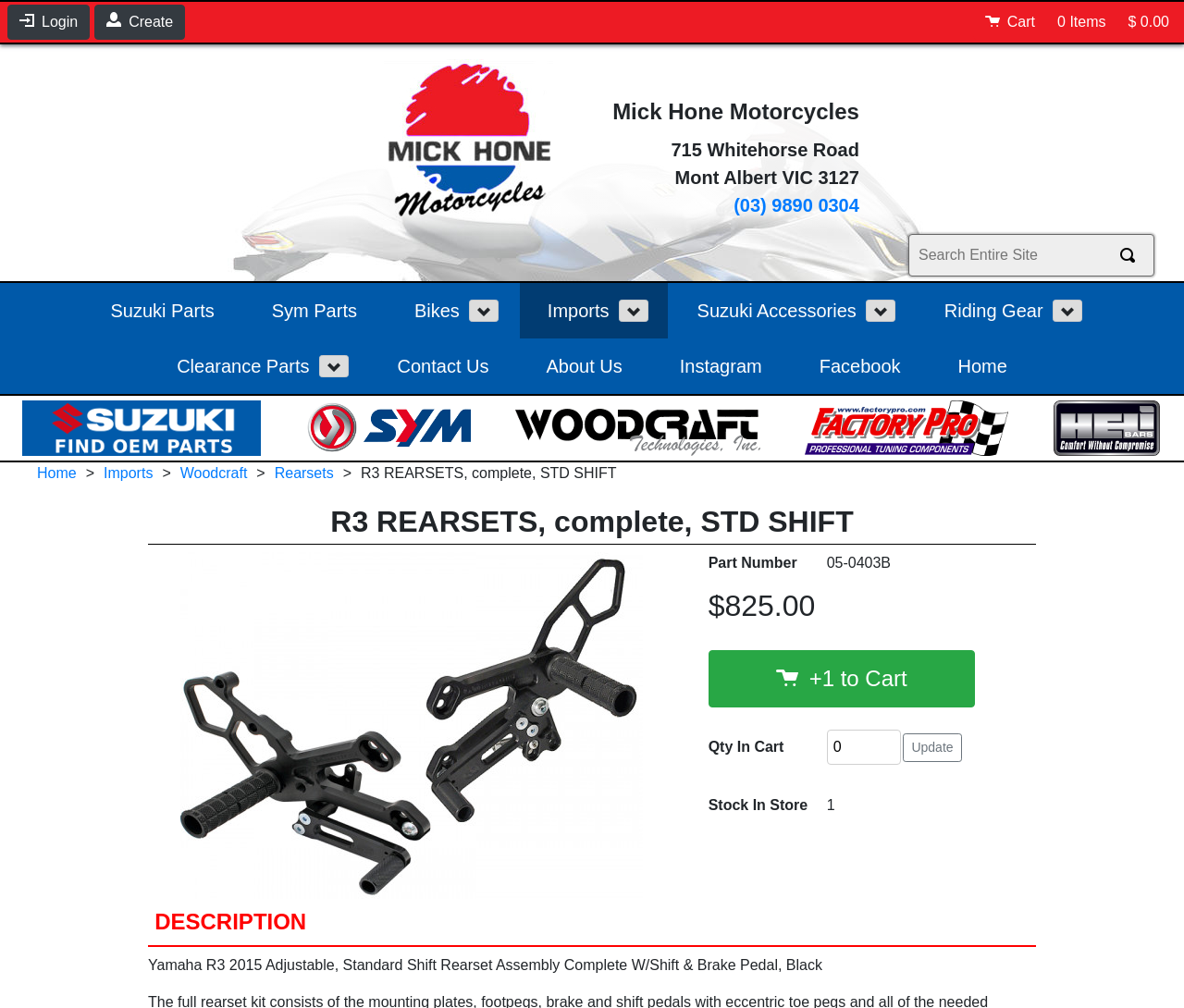Please find the bounding box coordinates of the element's region to be clicked to carry out this instruction: "Search Entire Site".

[0.772, 0.238, 0.936, 0.269]